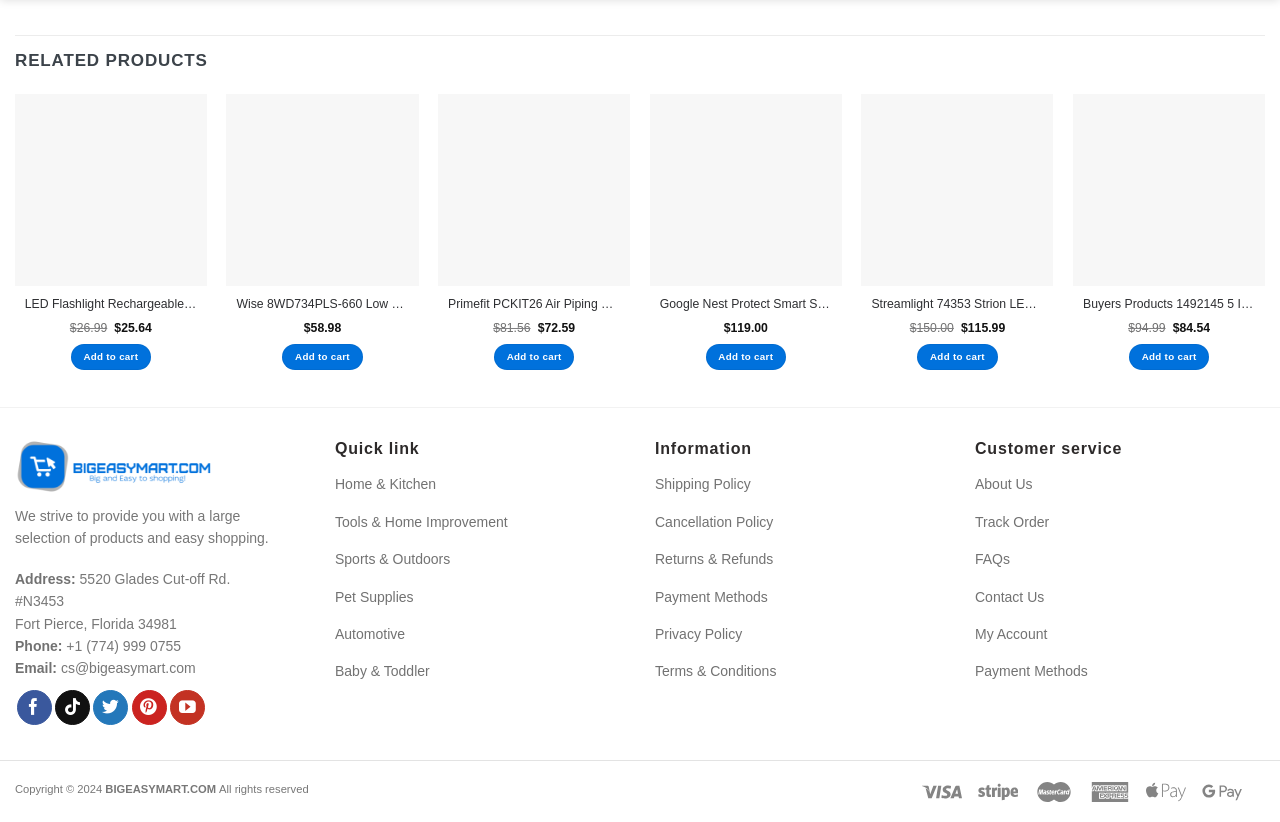From the element description Payment Methods, predict the bounding box coordinates of the UI element. The coordinates must be specified in the format (top-left x, top-left y, bottom-right x, bottom-right y) and should be within the 0 to 1 range.

[0.512, 0.712, 0.6, 0.74]